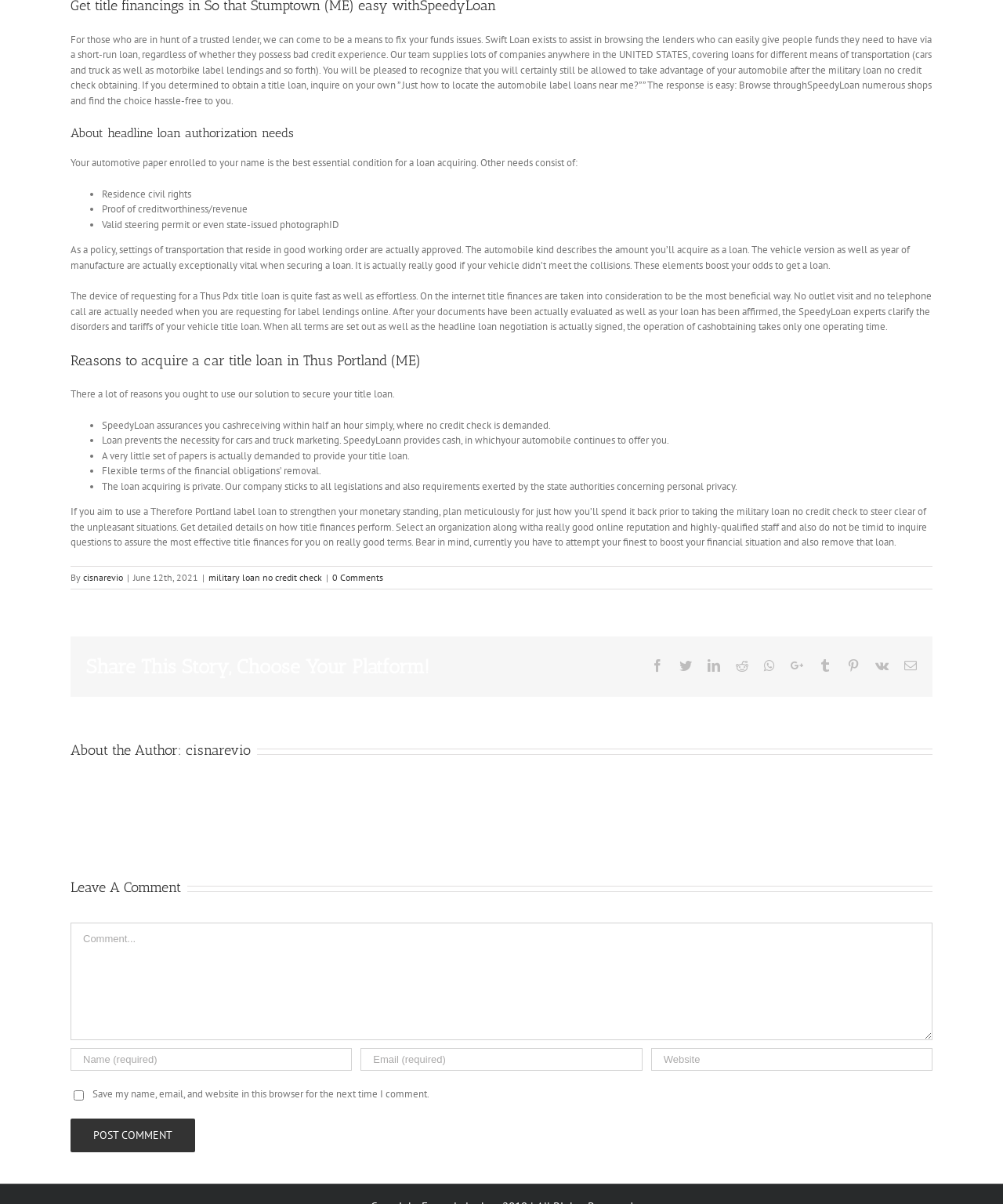Based on the visual content of the image, answer the question thoroughly: Who is the author of the article?

The author of the article is mentioned at the bottom of the webpage, with a link to their profile. The name 'cisnarevio' is also mentioned in the section 'About the Author'.